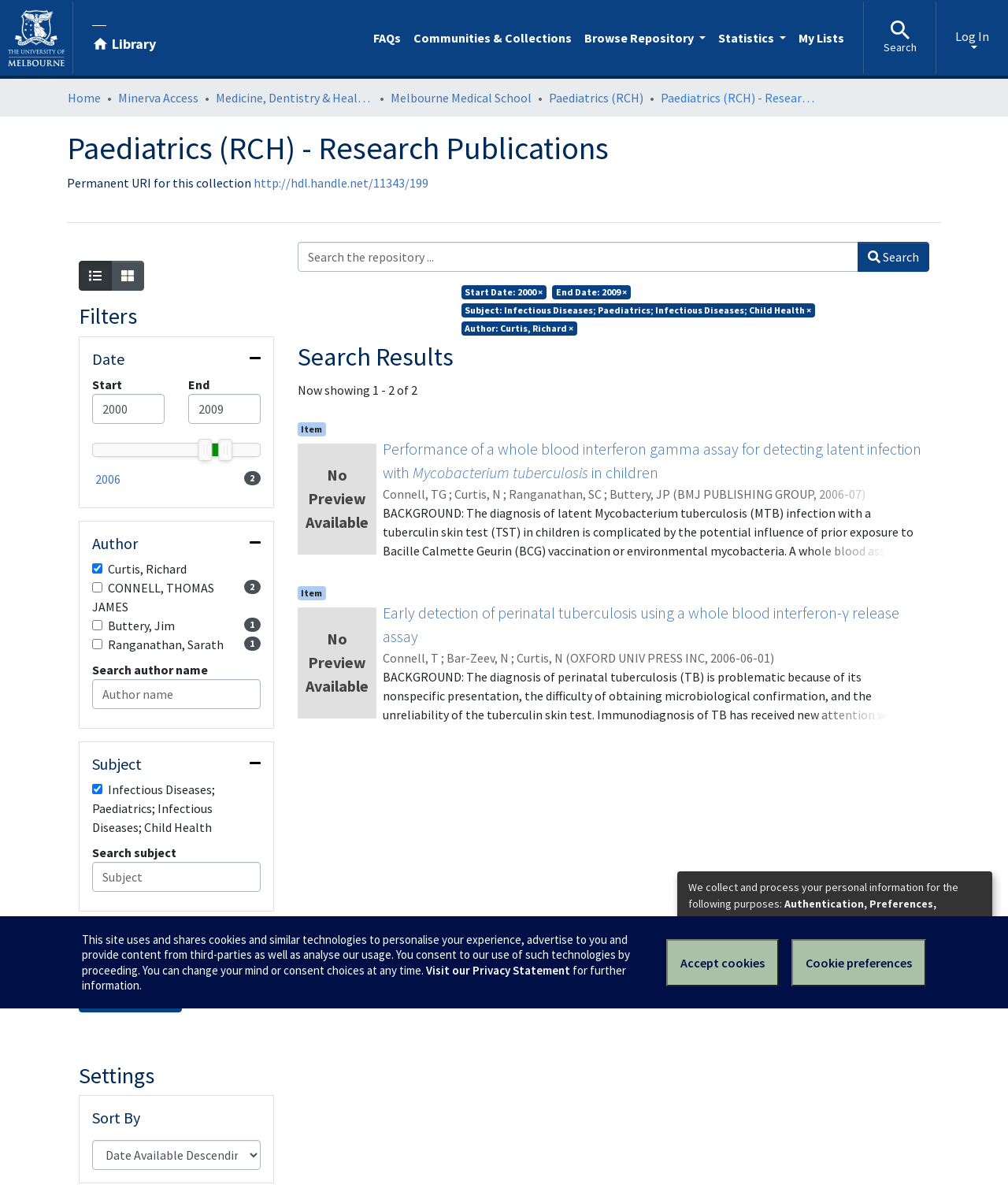Locate the bounding box for the described UI element: "Melbourne Medical School". Ensure the coordinates are four float numbers between 0 and 1, formatted as [left, top, right, bottom].

[0.388, 0.074, 0.527, 0.09]